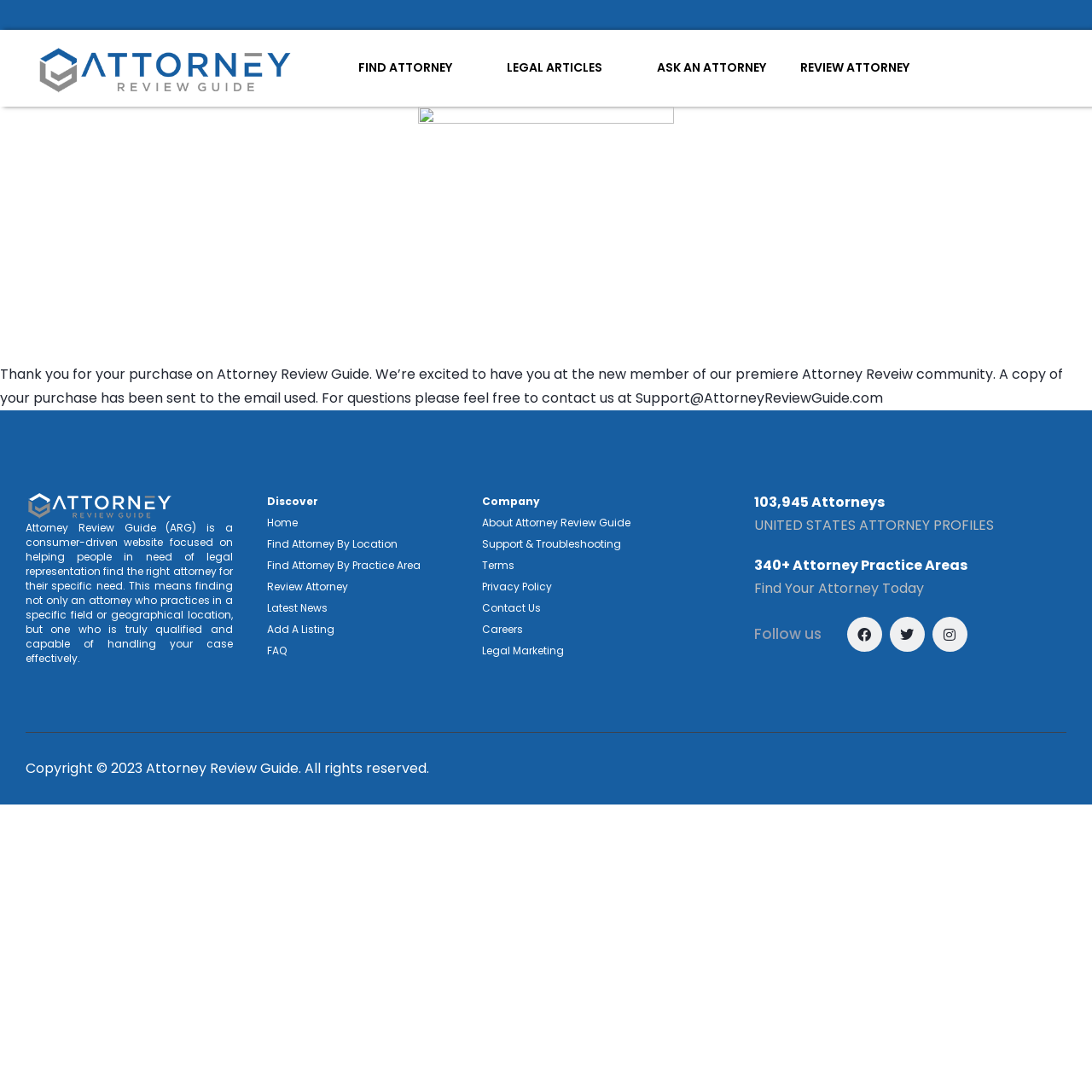Answer the following query with a single word or phrase:
How many attorneys are listed on this website?

103,945